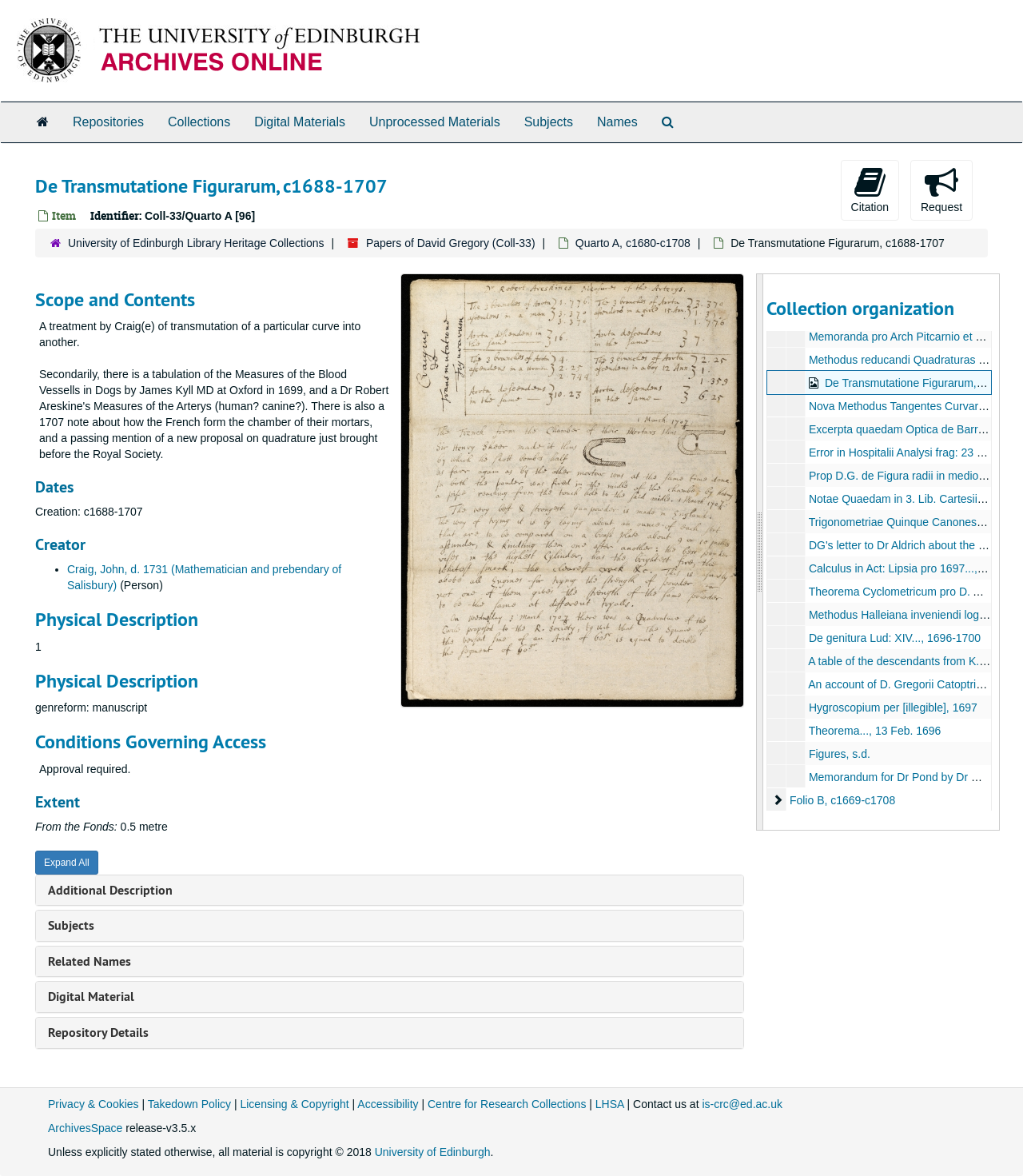Provide the bounding box for the UI element matching this description: "Repository Details".

[0.047, 0.871, 0.145, 0.885]